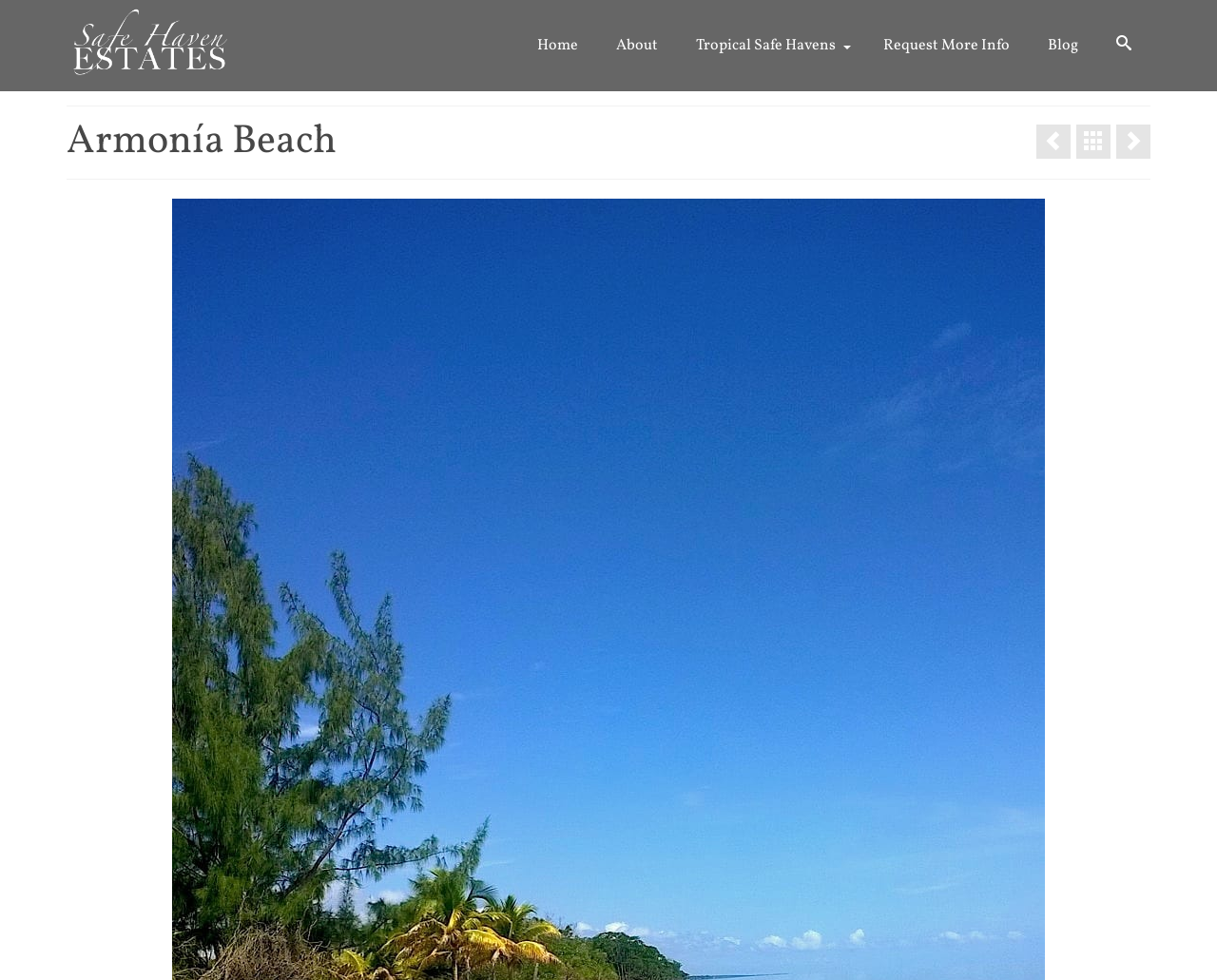Please find and report the bounding box coordinates of the element to click in order to perform the following action: "go to home page". The coordinates should be expressed as four float numbers between 0 and 1, in the format [left, top, right, bottom].

[0.426, 0.0, 0.491, 0.093]